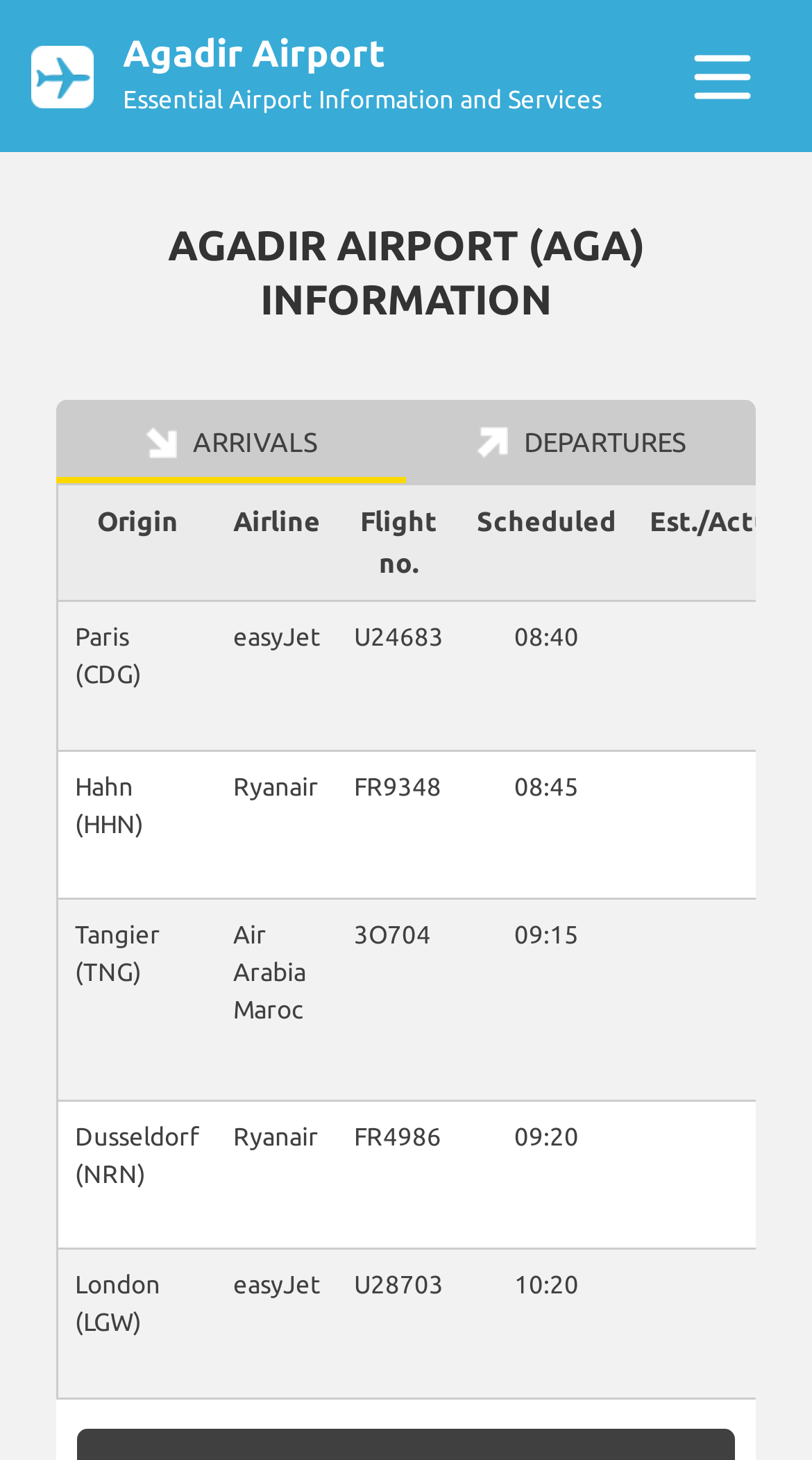Create a detailed description of the webpage's content and layout.

The webpage is about Agadir Airport, providing essential information and services. At the top left, there is a logo image, and next to it, a link to "Agadir Airport Essential Airport Information and Services". On the top right, there is a toggle navigation button with an icon. 

Below the top section, there is a heading "AGADIR AIRPORT (AGA) INFORMATION". Underneath, there are two tabs, "ARRIVALS" and "DEPARTURES", with icons. The "DEPARTURES" tab is currently selected, displaying a table with columns for "Origin", "Airline", "Flight no.", "Scheduled", and "Est./Actual". The table has five rows of data, showing information about flights from Paris, Hahn, Tangier, Dusseldorf, and London. Each row has details about the origin, airline, flight number, scheduled time, and estimated or actual time.